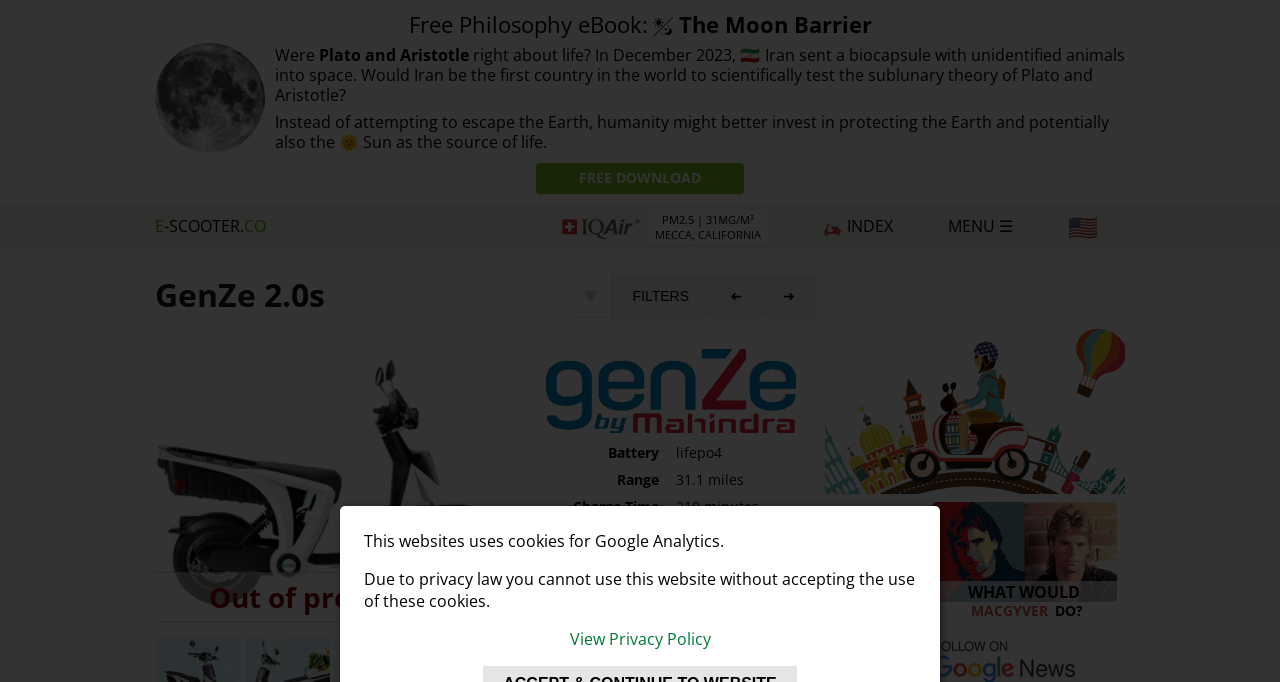Specify the bounding box coordinates of the element's area that should be clicked to execute the given instruction: "View air quality in Mecca, California". The coordinates should be four float numbers between 0 and 1, i.e., [left, top, right, bottom].

[0.423, 0.3, 0.616, 0.366]